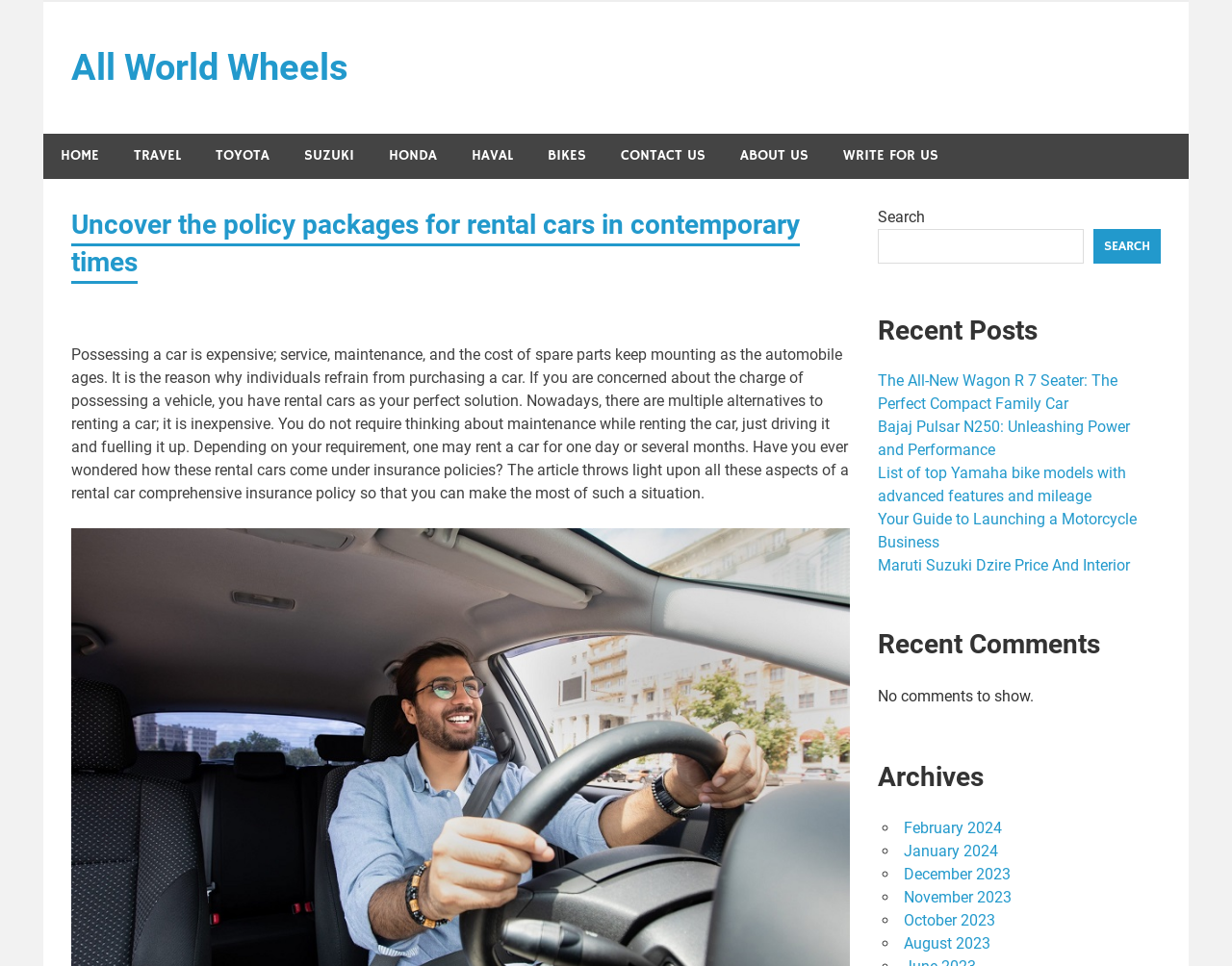Look at the image and give a detailed response to the following question: What type of posts are listed under 'Recent Posts'?

The 'Recent Posts' section lists several links to articles related to cars, such as the All-New Wagon R 7 Seater, Bajaj Pulsar N250, and Maruti Suzuki Dzire Price And Interior.